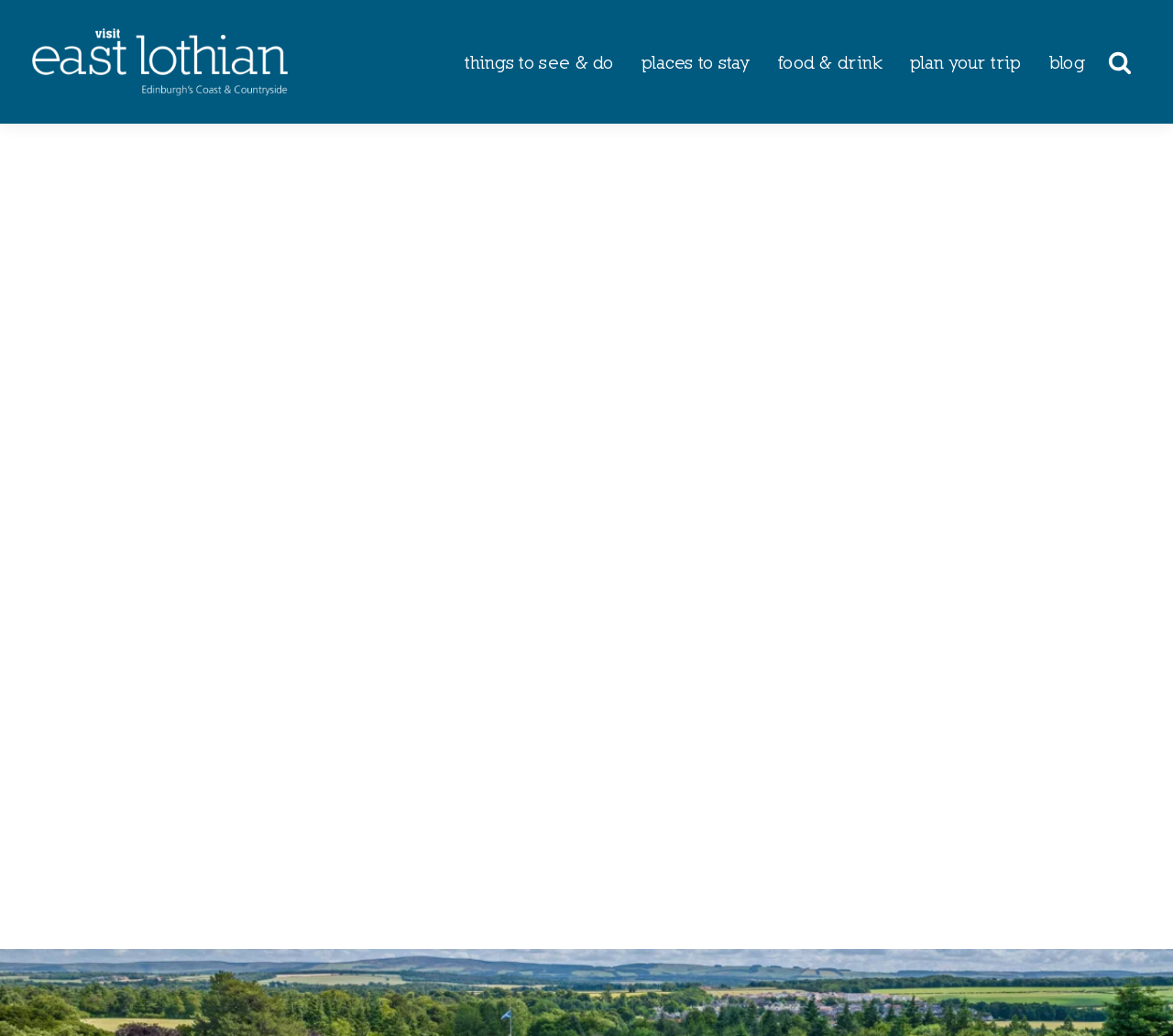What is the theme of the webpage?
Please respond to the question with a detailed and informative answer.

Based on the content and structure of the webpage, it appears to be focused on promoting tourism in East Lothian, Scotland, with features such as attractions, accommodations, food and drink, and travel information.